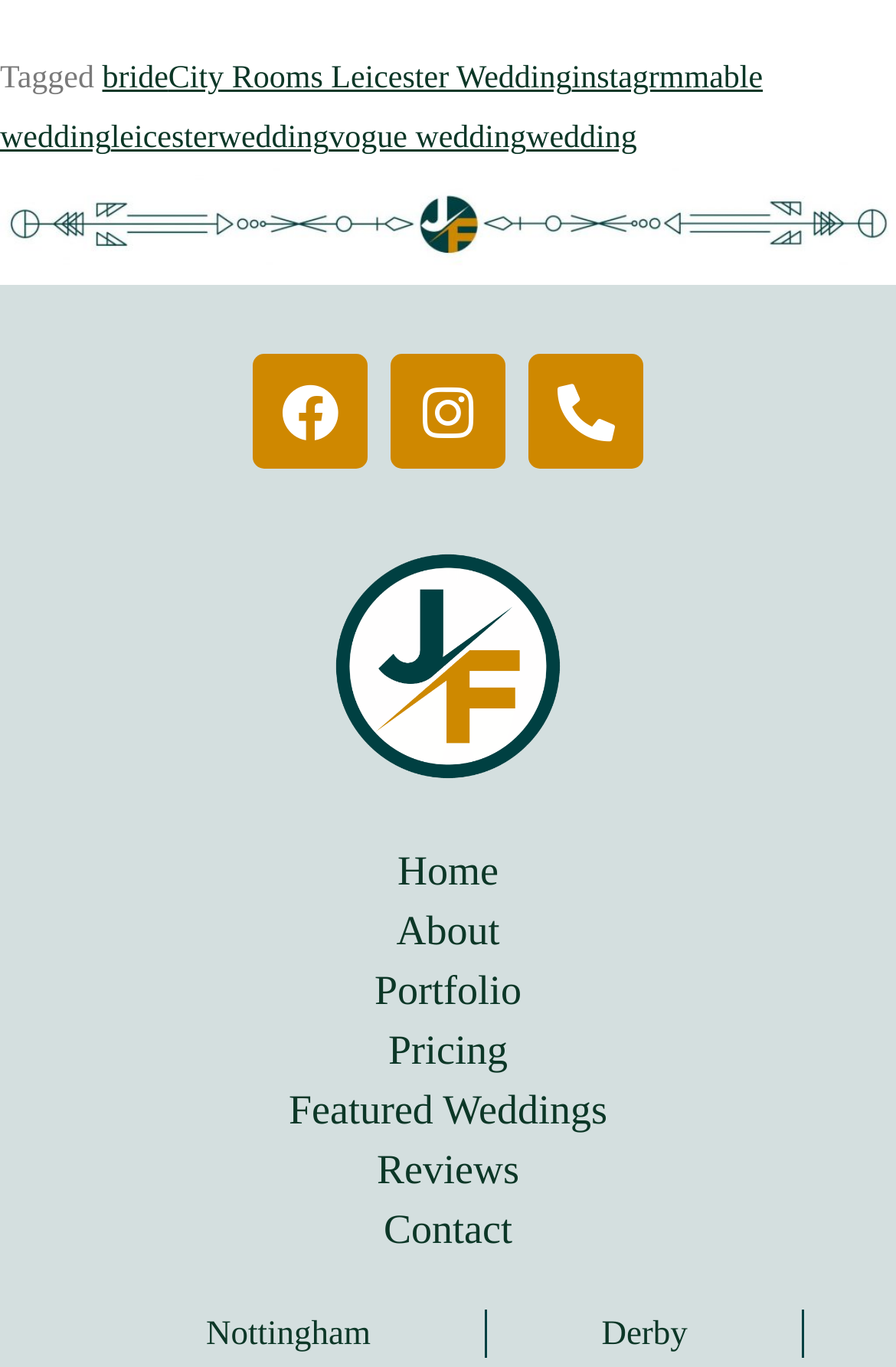Use one word or a short phrase to answer the question provided: 
What is the theme of the website?

Wedding